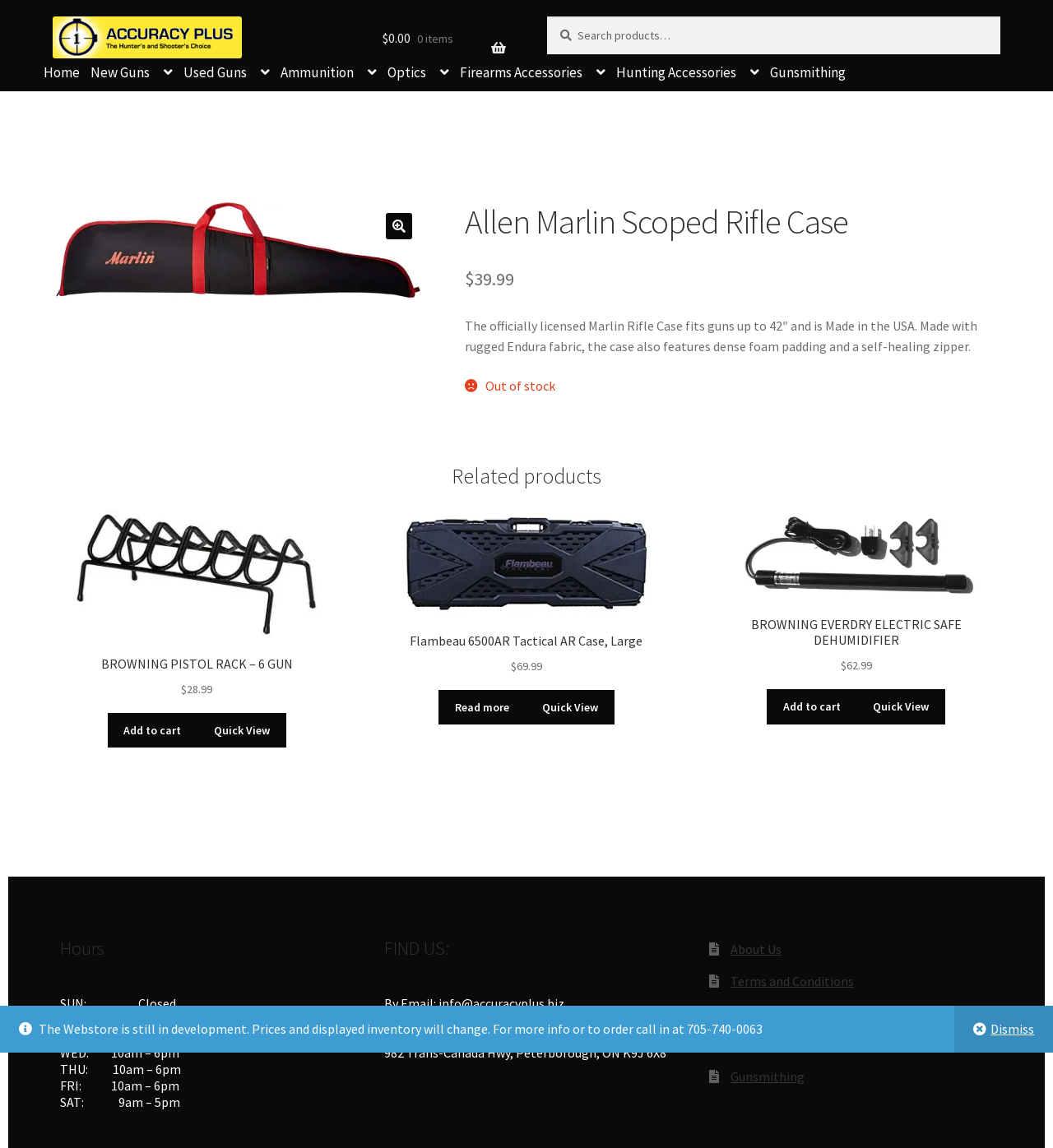Could you determine the bounding box coordinates of the clickable element to complete the instruction: "Add Browning Pistol Rack to cart"? Provide the coordinates as four float numbers between 0 and 1, i.e., [left, top, right, bottom].

[0.102, 0.621, 0.188, 0.651]